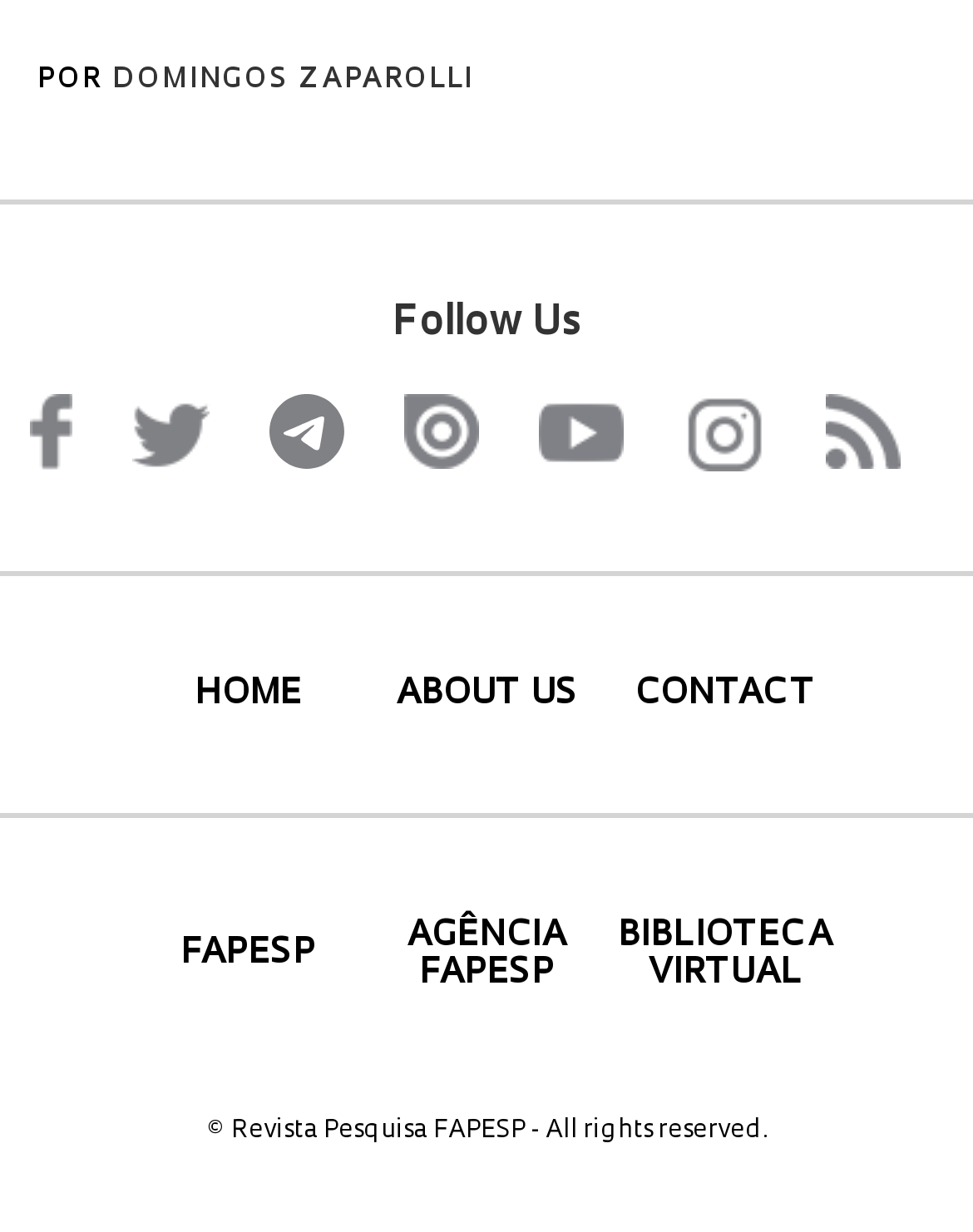Please specify the coordinates of the bounding box for the element that should be clicked to carry out this instruction: "view October 2019". The coordinates must be four float numbers between 0 and 1, formatted as [left, top, right, bottom].

None